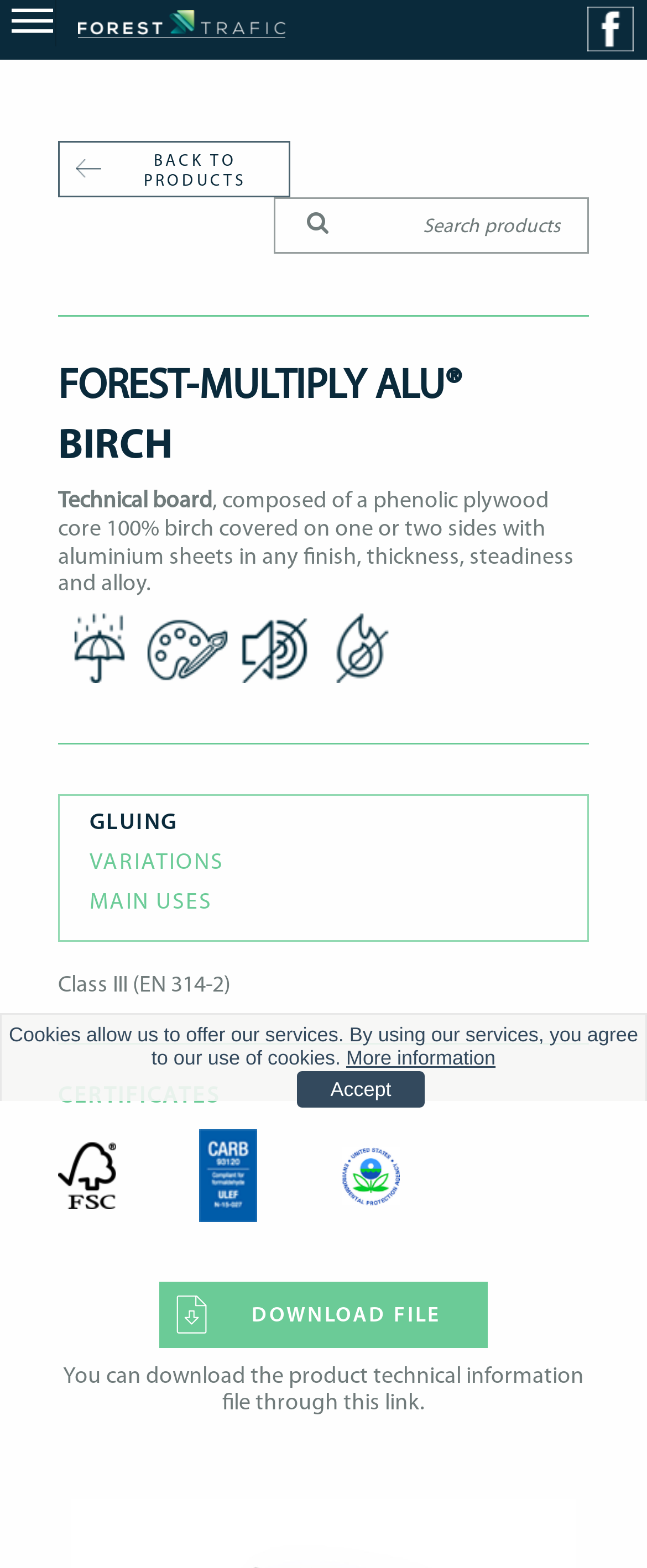Give a one-word or short phrase answer to the question: 
What is the class of the Forest-Multiply Alu board?

Class III (EN 314-2)